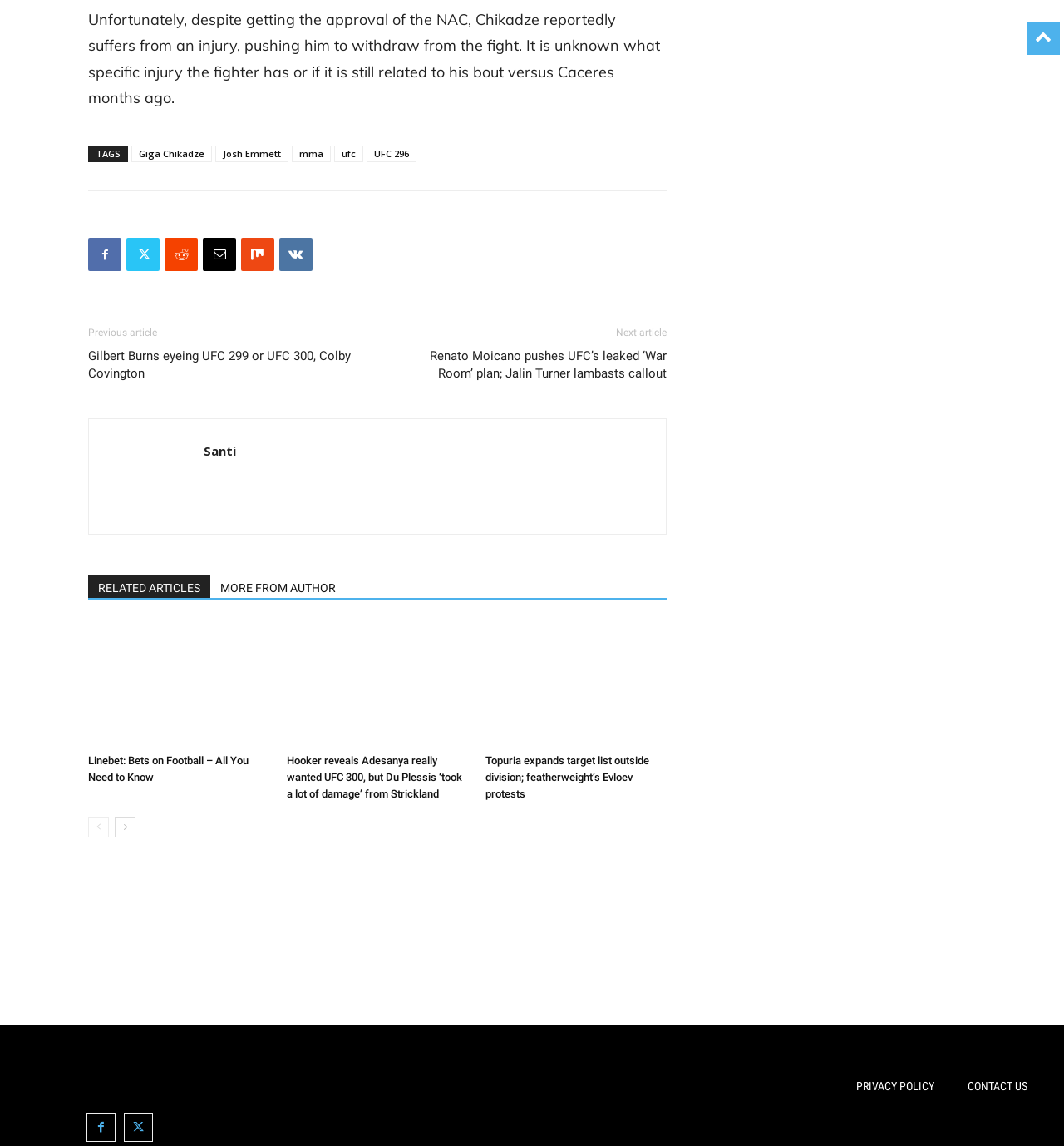Refer to the image and provide an in-depth answer to the question:
How many links are there in the footer section?

The footer section contains multiple links, including 'TAGS', 'Giga Chikadze', 'Josh Emmett', 'mma', 'ufc', 'UFC 296', and several social media icons. Counting these links, there are a total of 13 links in the footer section.